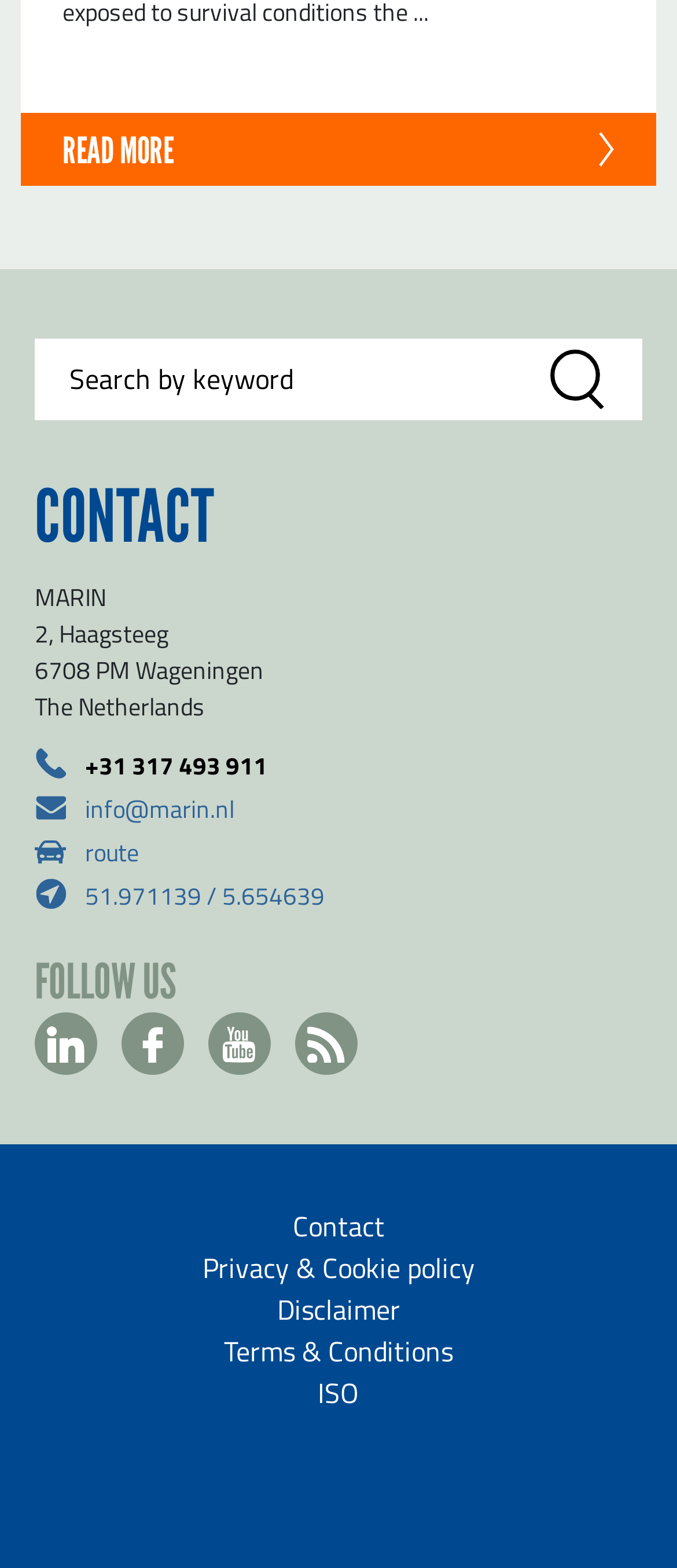Provide the bounding box coordinates, formatted as (top-left x, top-left y, bottom-right x, bottom-right y), with all values being floating point numbers between 0 and 1. Identify the bounding box of the UI element that matches the description: Read more

[0.031, 0.072, 0.969, 0.118]